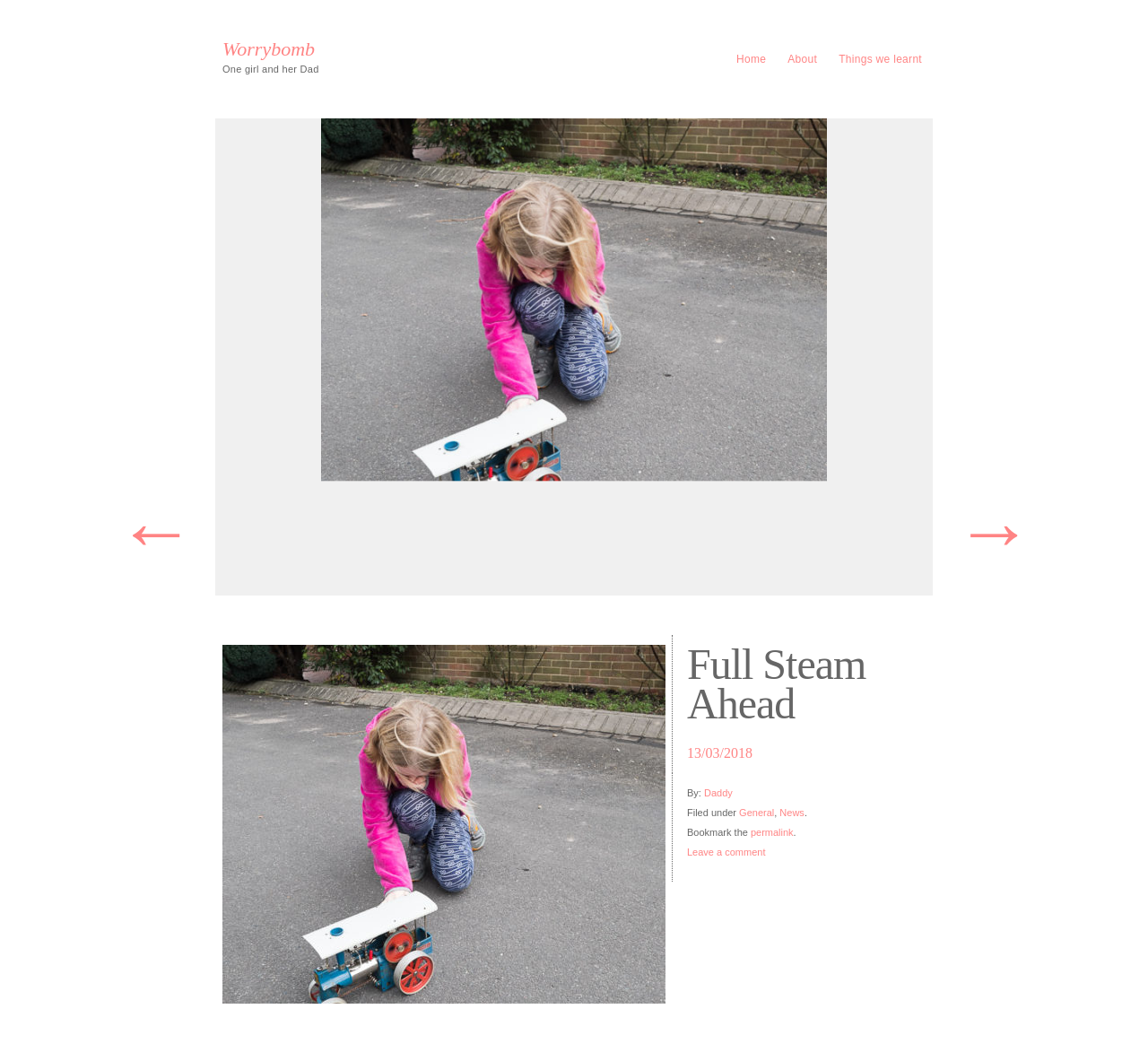Who is the author of the article?
Provide a detailed and extensive answer to the question.

The footer section mentions 'By: Daddy' which indicates that the author of the article is 'Daddy'.